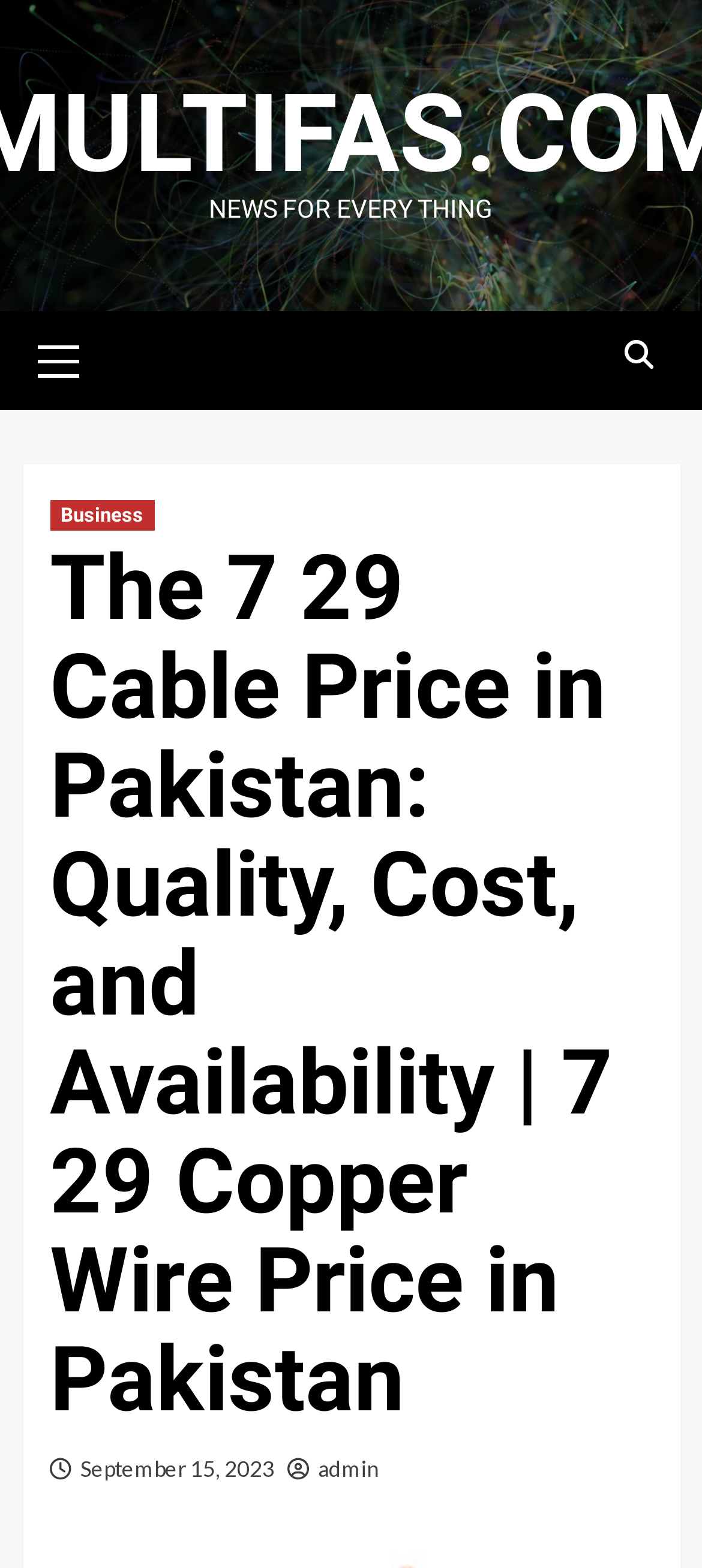What is the tagline of the website?
Based on the visual, give a brief answer using one word or a short phrase.

NEWS FOR EVERY THING